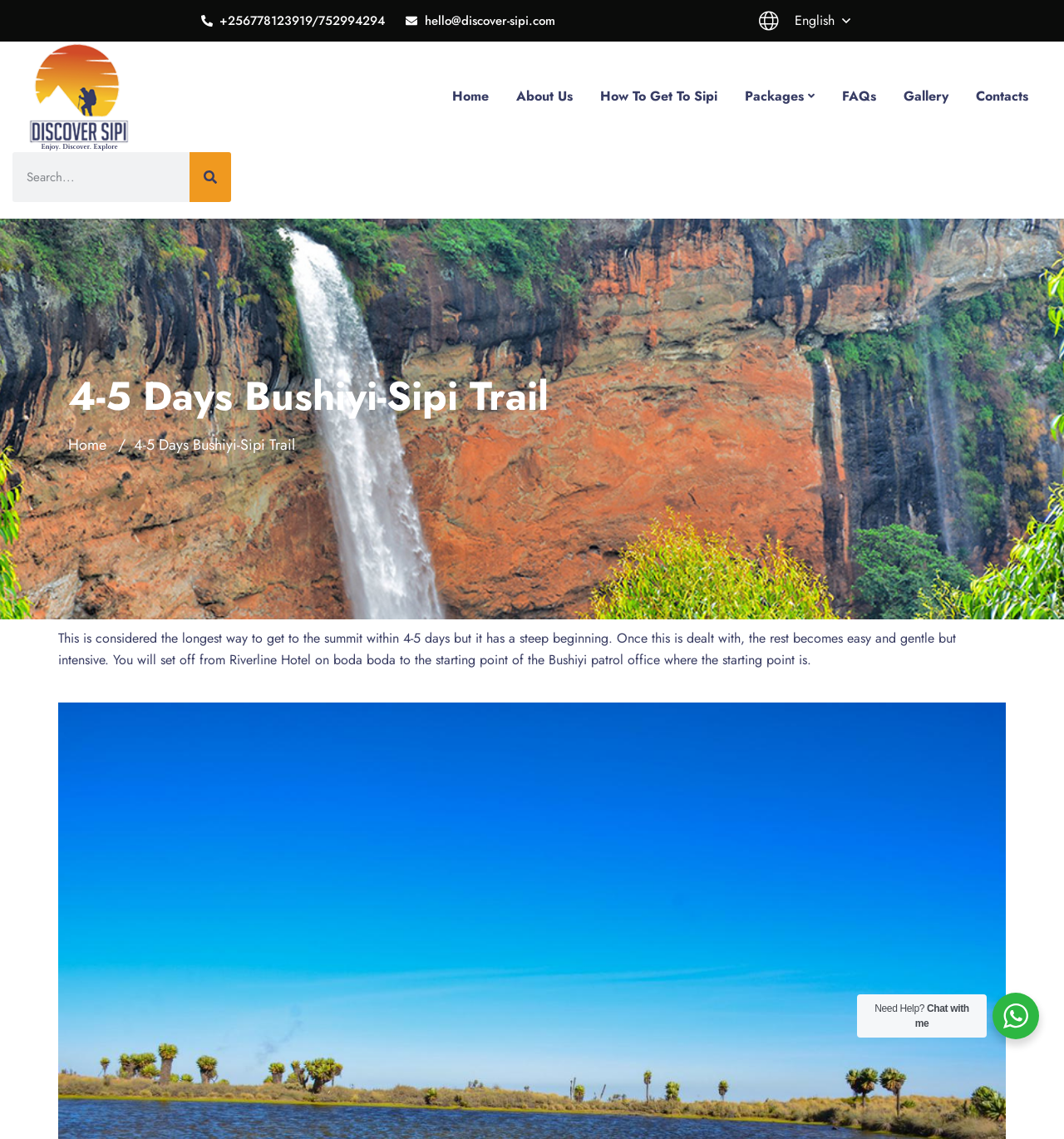Find and provide the bounding box coordinates for the UI element described with: "Need Help? Chat with me".

[0.933, 0.872, 0.977, 0.912]